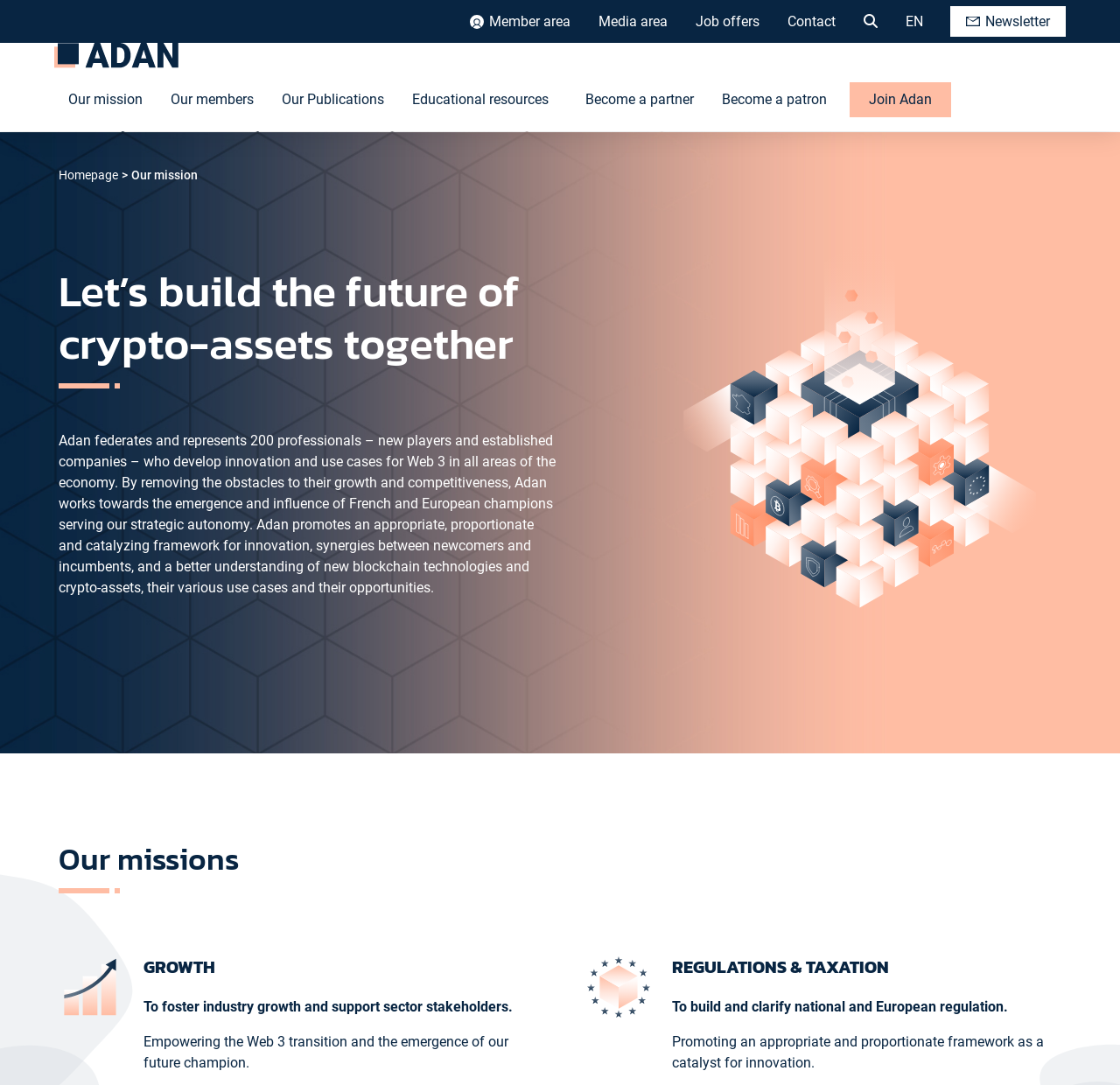Describe all the visual and textual components of the webpage comprehensively.

The webpage is about Adan, an organization that focuses on the future of digital assets. At the top, there are several links to different areas of the website, including the member area, media area, job offers, and contact information. On the top right, there is a button to subscribe to the newsletter and a link to switch the language to English.

Below the top navigation, there is a logo of Adan, which is an image, accompanied by a link to the homepage. Next to the logo, there are several links to different sections of the website, including "Our mission", "Our members", "Our Publications", and more.

The main content of the webpage starts with a heading that reads "Let’s build the future of crypto-assets together". Below the heading, there is a paragraph of text that describes Adan's mission and goals, including federating and representing professionals in the Web 3 industry, promoting innovation, and working towards the emergence of French and European champions.

To the right of the text, there is a large image that takes up most of the width of the page. Below the image, there is a section titled "Our missions", which is divided into two parts: "GROWTH" and "REGULATIONS & TAXATION". Each part has a heading, an image, and a few lines of text that describe Adan's goals and objectives in each area.